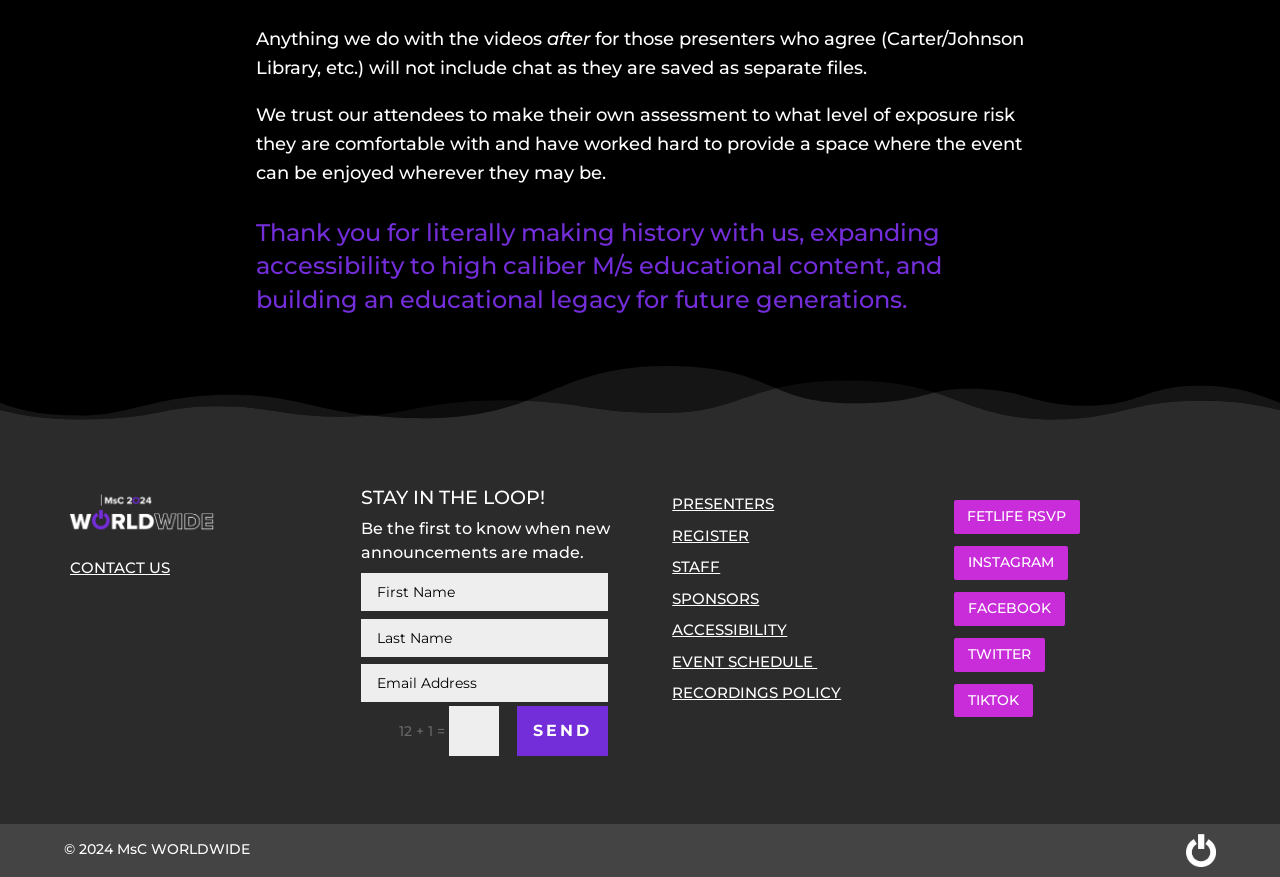Please specify the bounding box coordinates of the element that should be clicked to execute the given instruction: 'Click on MsC 2023 Worldwide'. Ensure the coordinates are four float numbers between 0 and 1, expressed as [left, top, right, bottom].

[0.05, 0.594, 0.171, 0.615]